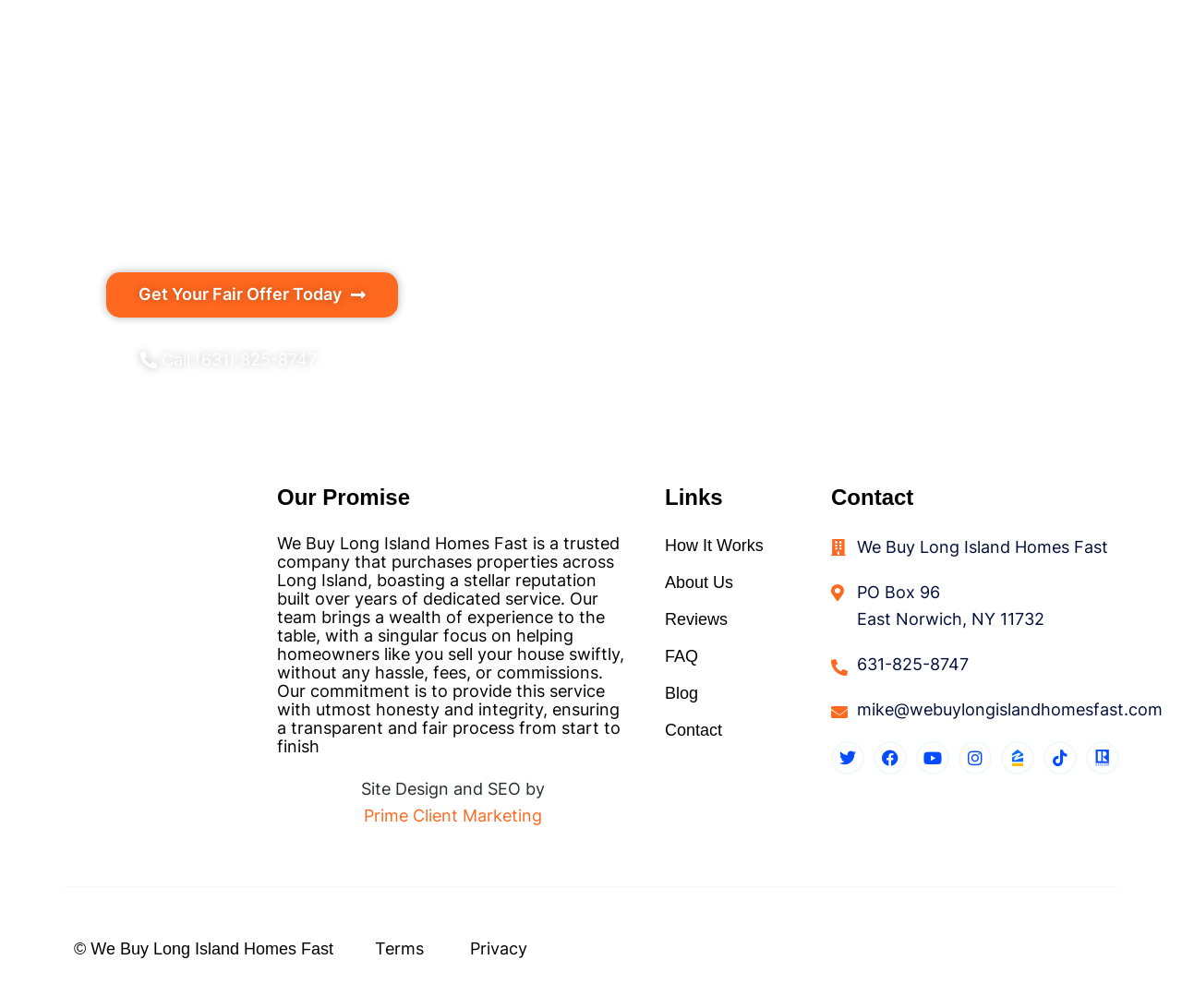How can I contact the company?
Please utilize the information in the image to give a detailed response to the question.

I found the link elements with the text 'Call (631) 825-8747' and 'mike@webuylongislandhomesfast.com', which provide the contact information of the company.